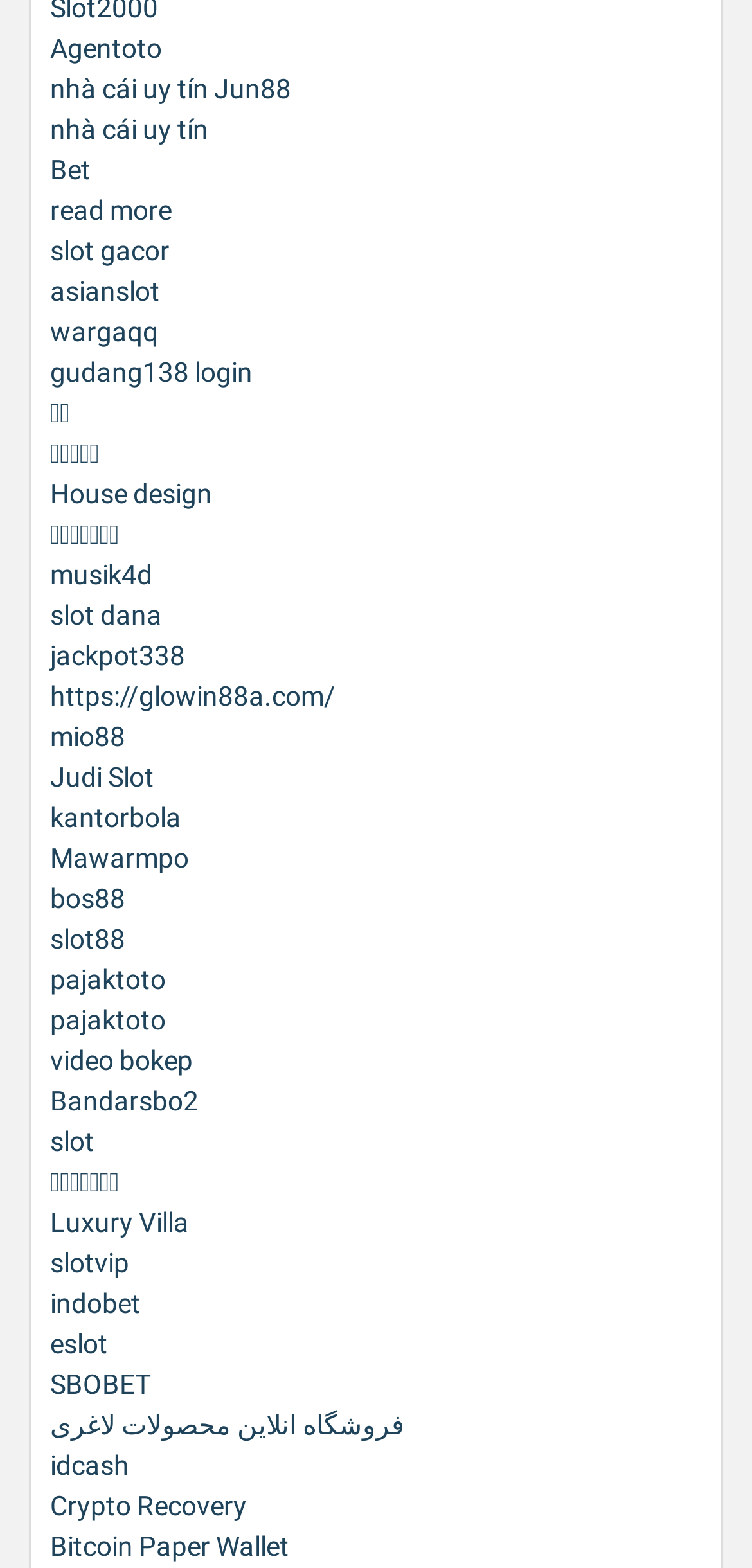From the screenshot, find the bounding box of the UI element matching this description: "Bitcoin Paper Wallet". Supply the bounding box coordinates in the form [left, top, right, bottom], each a float between 0 and 1.

[0.067, 0.976, 0.385, 0.996]